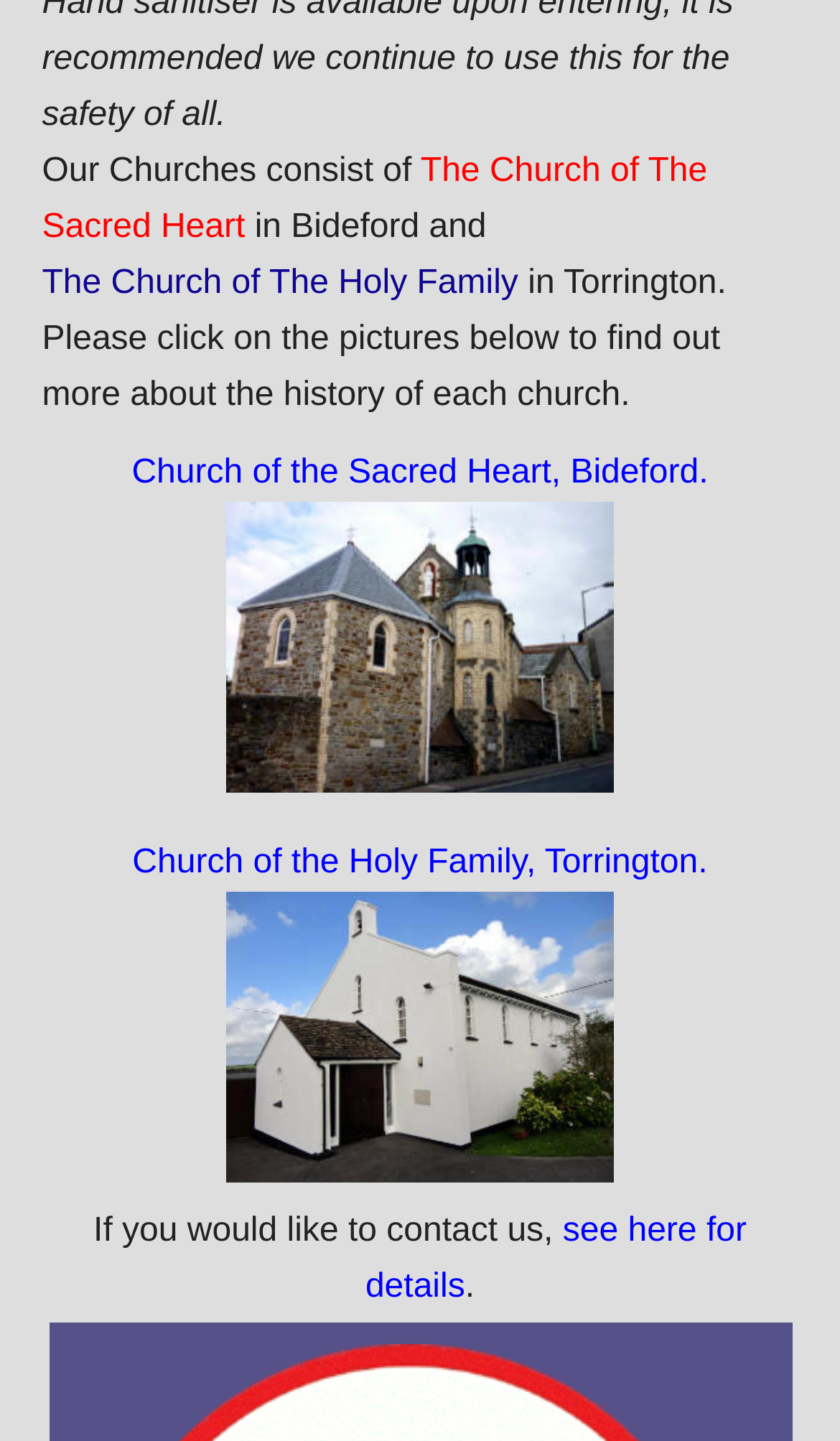Answer the question using only a single word or phrase: 
What is the purpose of the 'see here for details' link?

To contact us